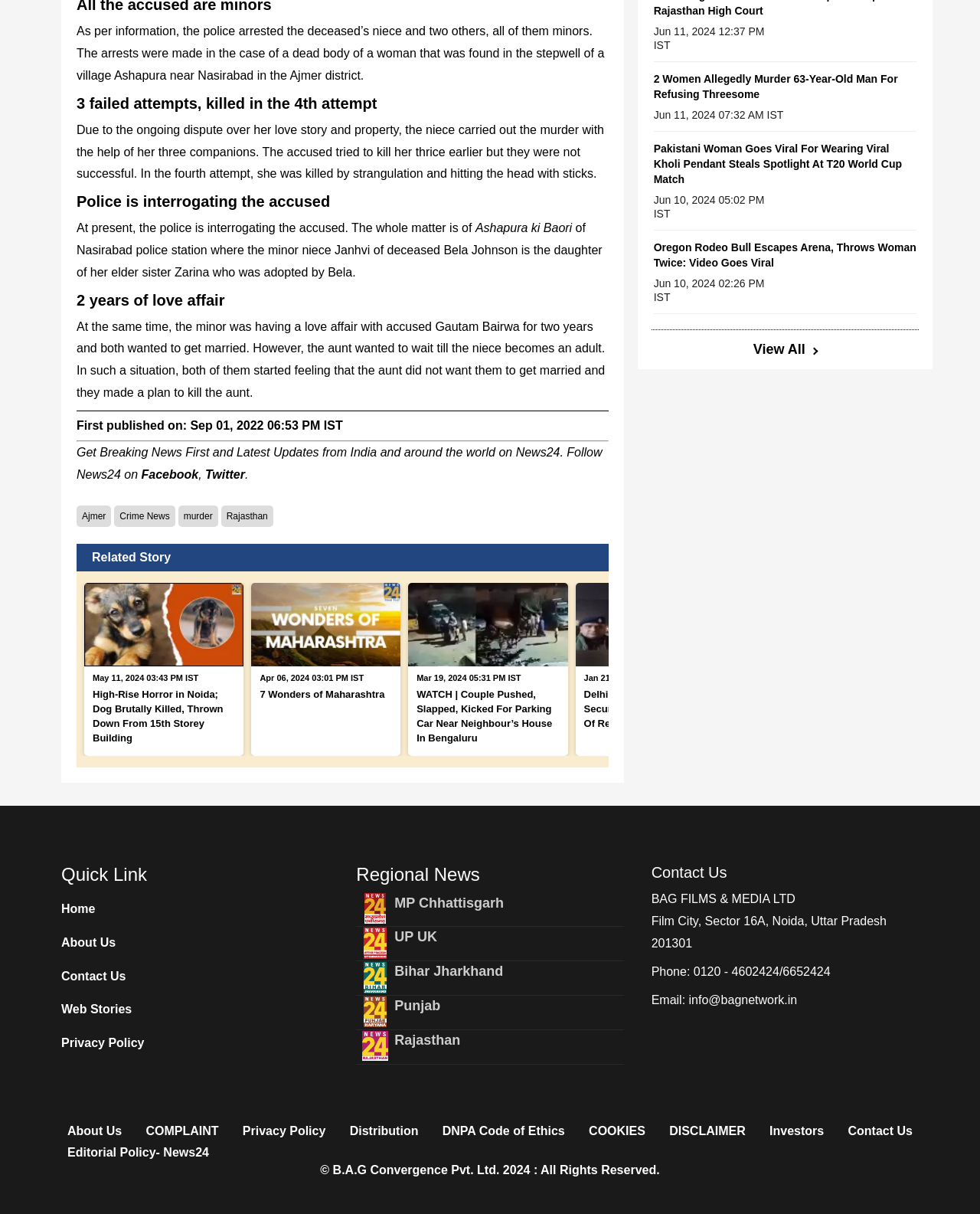Please find the bounding box for the following UI element description. Provide the coordinates in (top-left x, top-left y, bottom-right x, bottom-right y) format, with values between 0 and 1: COMPLAINT

[0.143, 0.923, 0.229, 0.941]